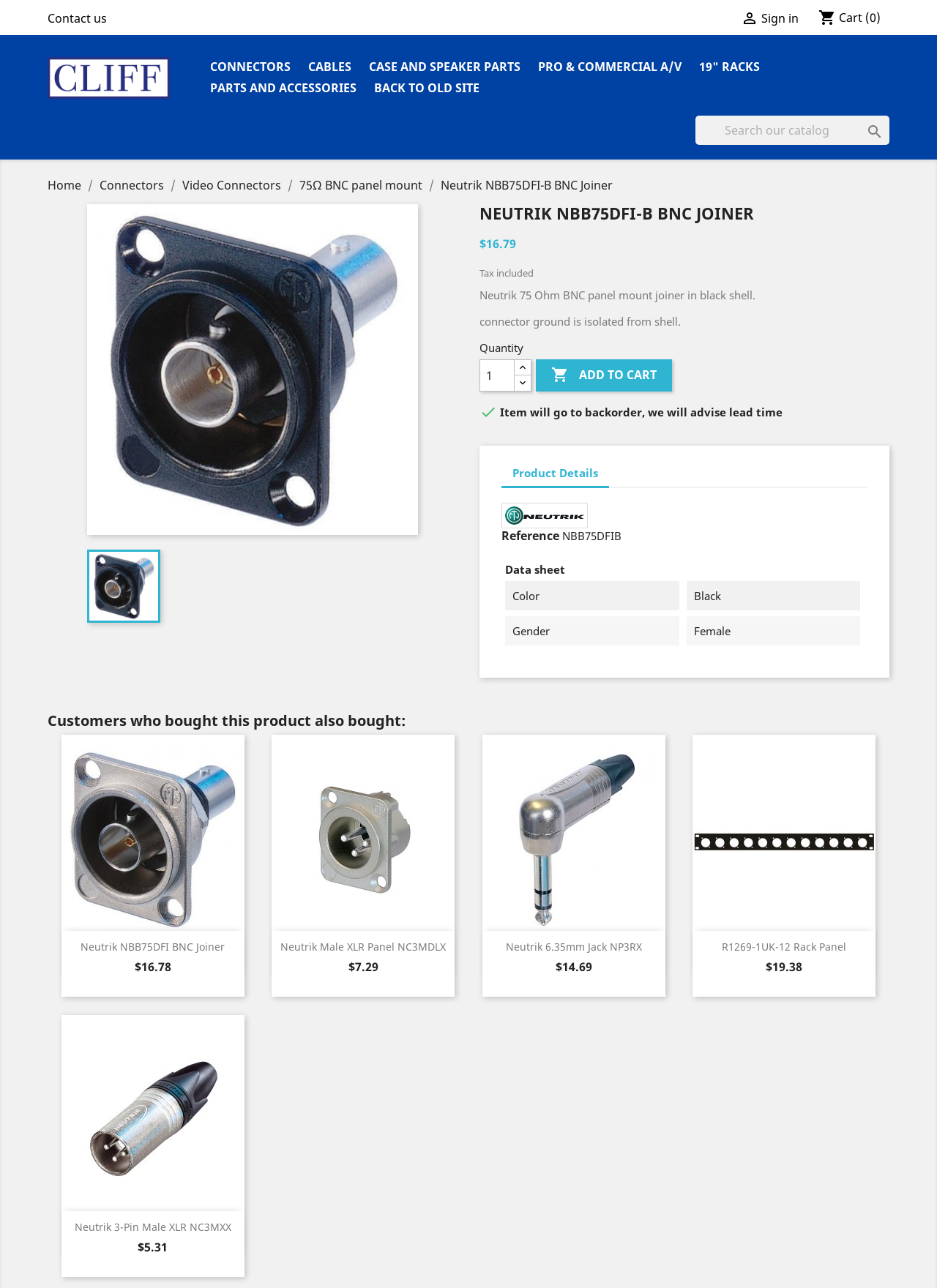Determine the primary headline of the webpage.

NEUTRIK NBB75DFI-B BNC JOINER